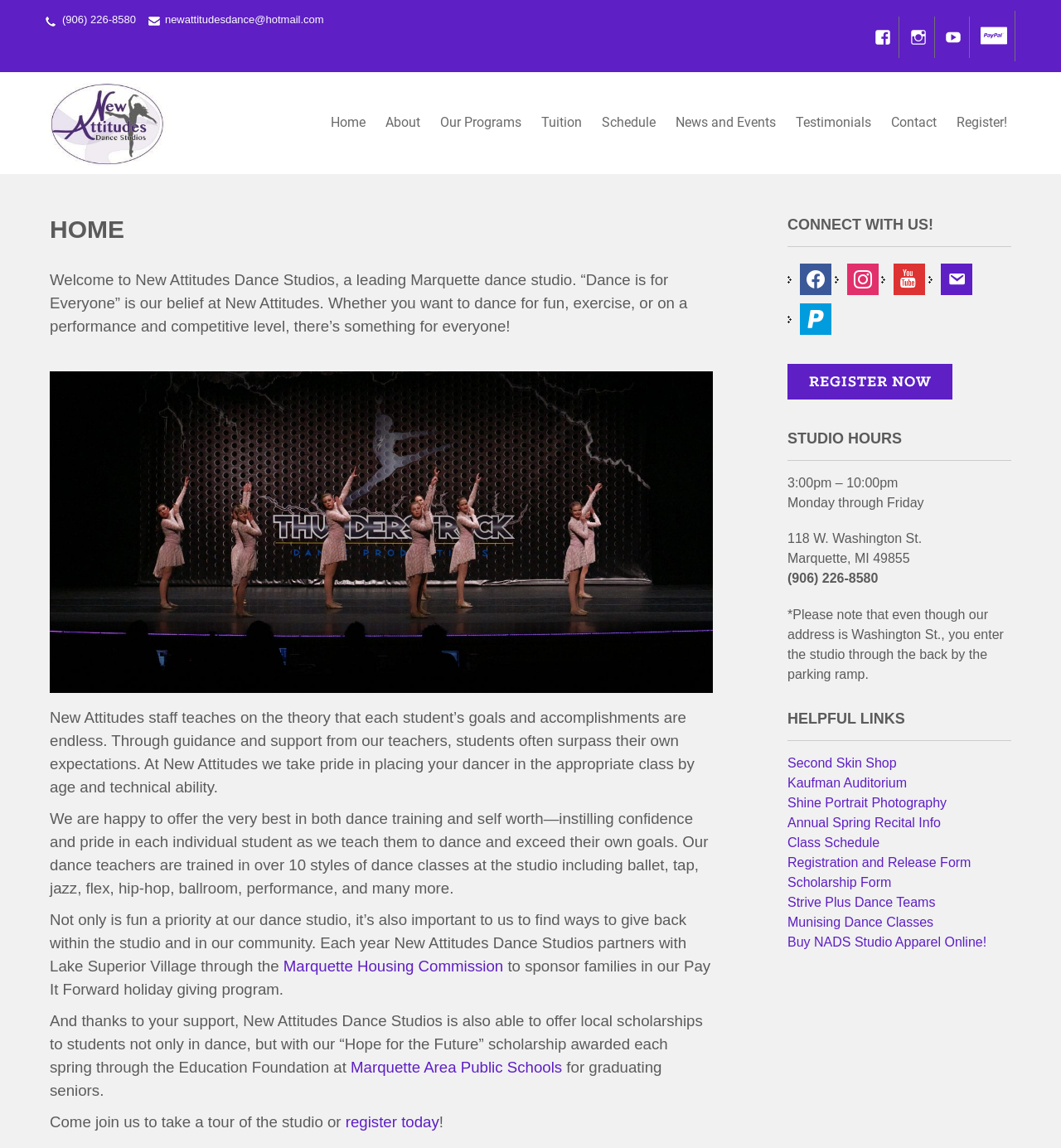Provide the bounding box coordinates of the section that needs to be clicked to accomplish the following instruction: "Visit the Facebook page."

[0.82, 0.027, 0.844, 0.038]